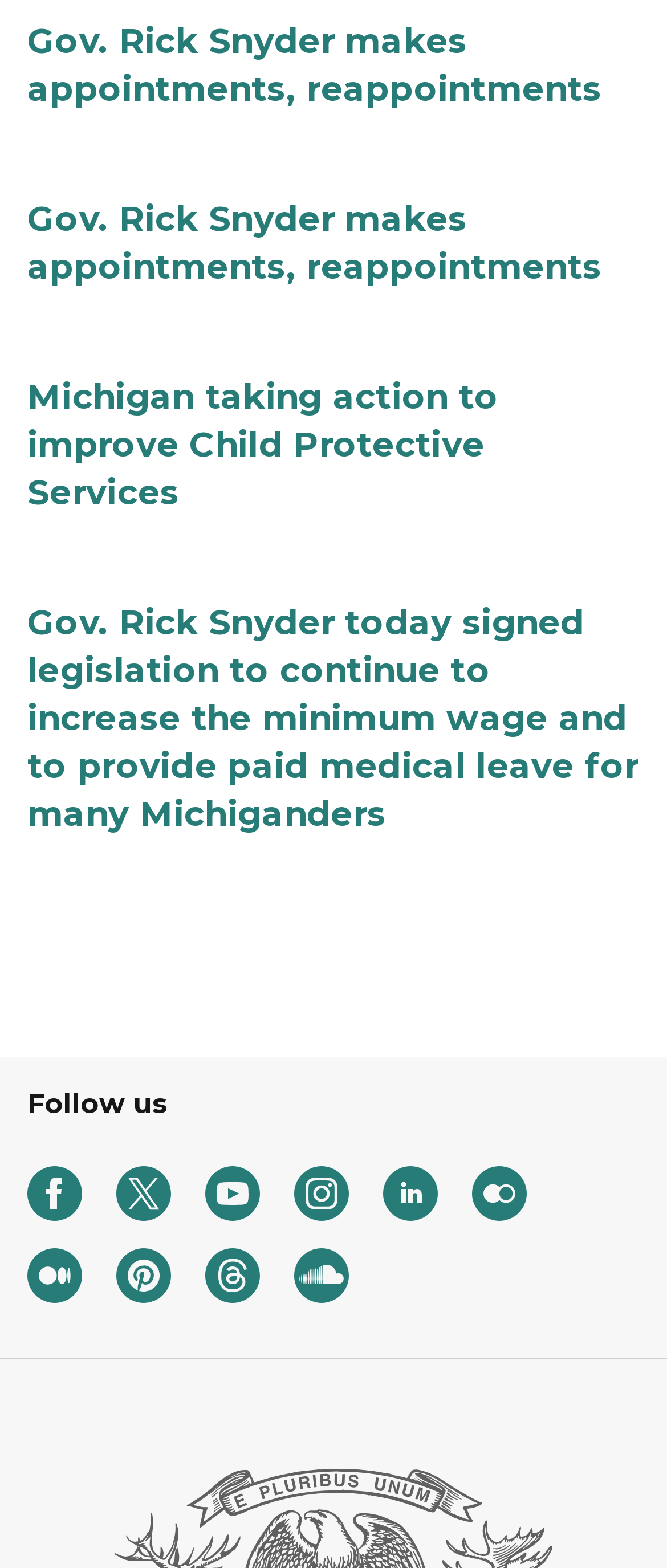Please determine the bounding box coordinates of the element's region to click for the following instruction: "Read the news about minimum wage and paid medical leave".

[0.041, 0.382, 0.959, 0.552]